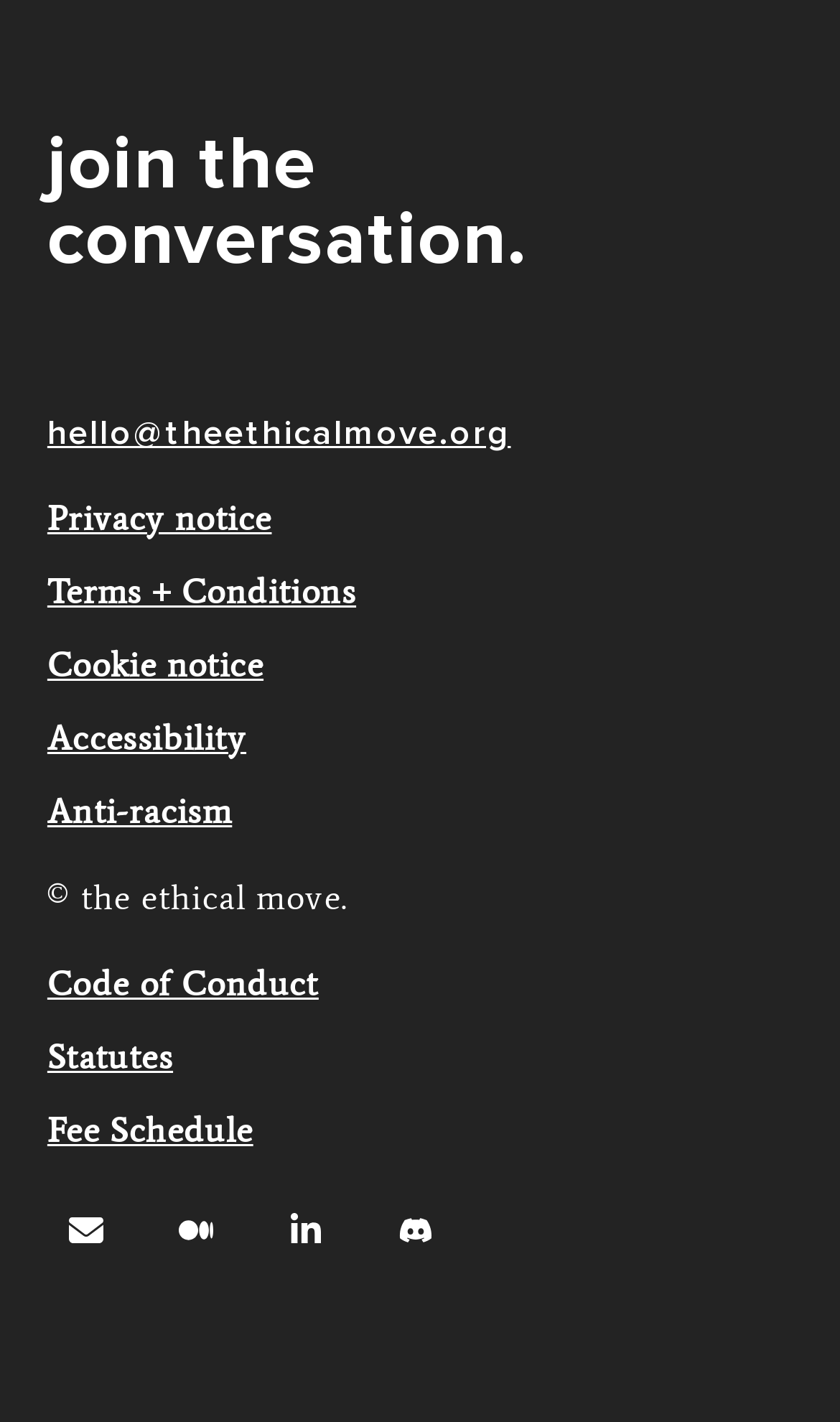Highlight the bounding box coordinates of the element you need to click to perform the following instruction: "visit the 'Privacy notice' page."

[0.056, 0.347, 0.323, 0.383]